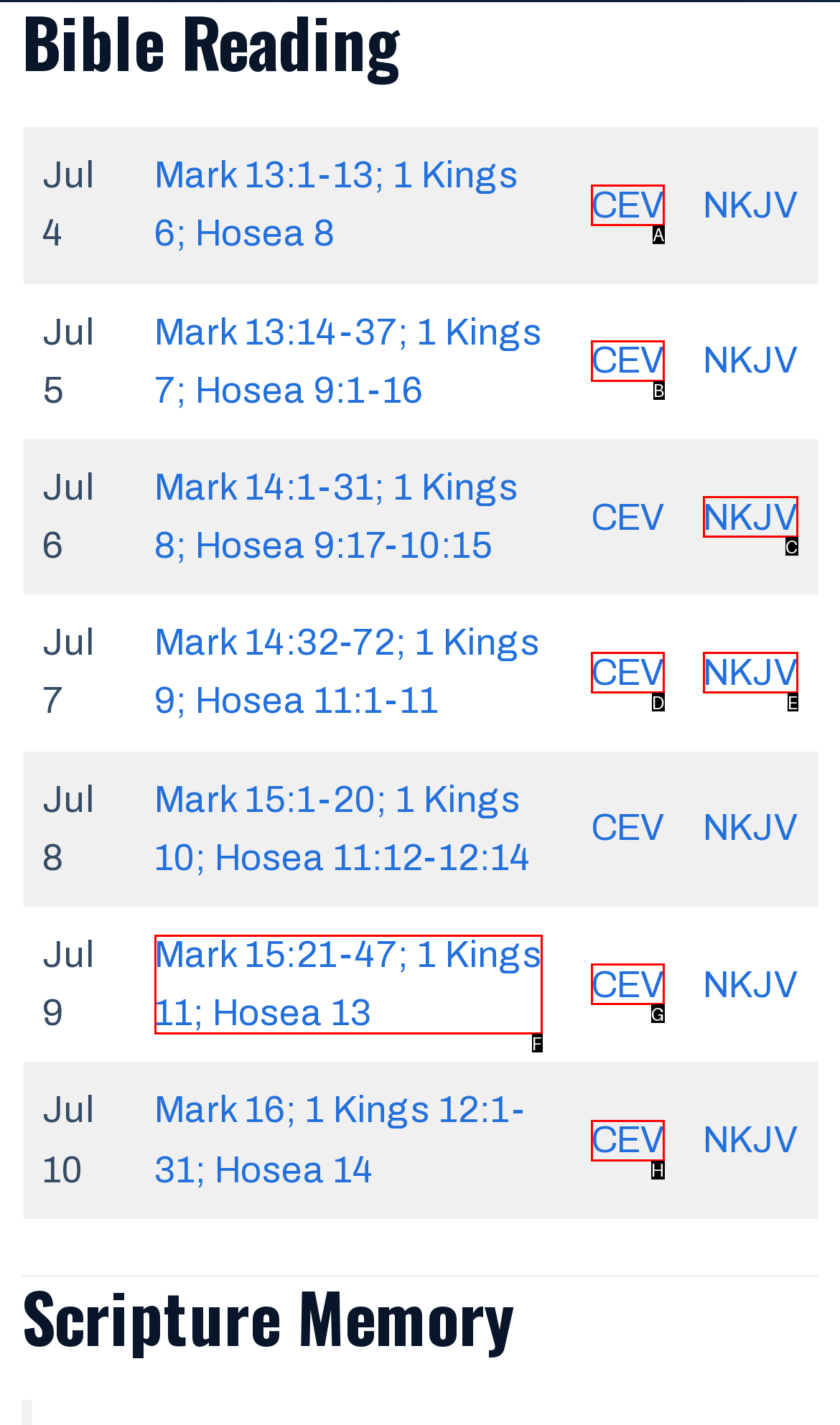Select the HTML element that best fits the description: CEV
Respond with the letter of the correct option from the choices given.

H